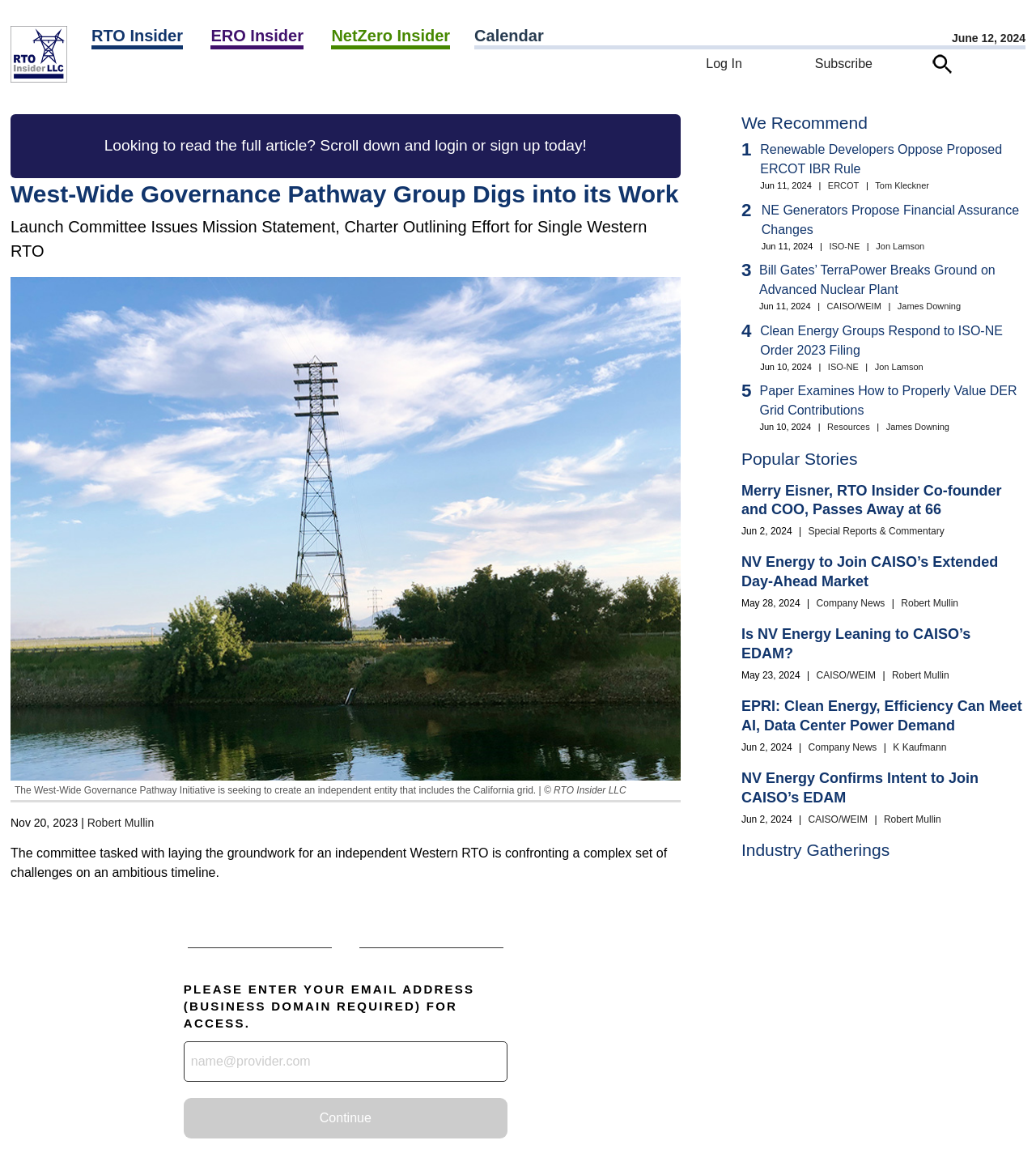Please locate the bounding box coordinates of the region I need to click to follow this instruction: "Click on the 'Search' link".

[0.9, 0.047, 0.919, 0.063]